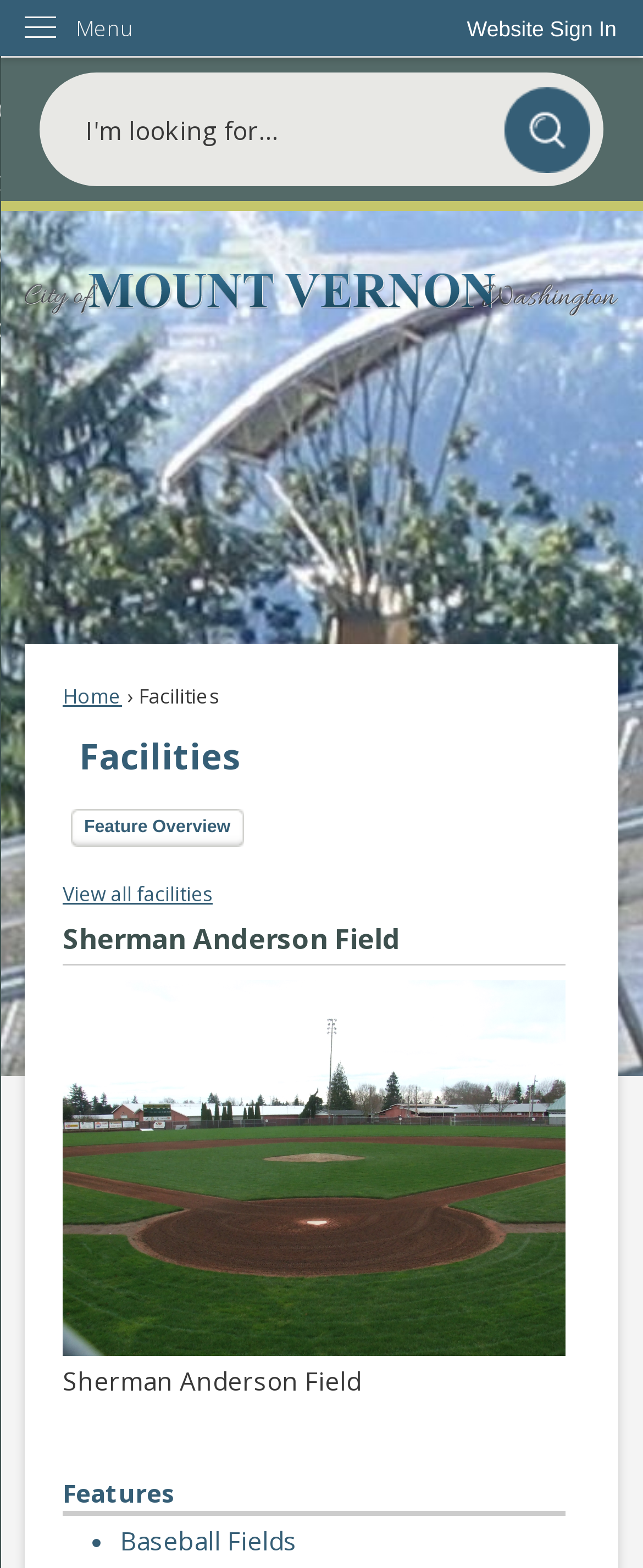Please specify the bounding box coordinates of the area that should be clicked to accomplish the following instruction: "Check the Affiliate Disclosure". The coordinates should consist of four float numbers between 0 and 1, i.e., [left, top, right, bottom].

None